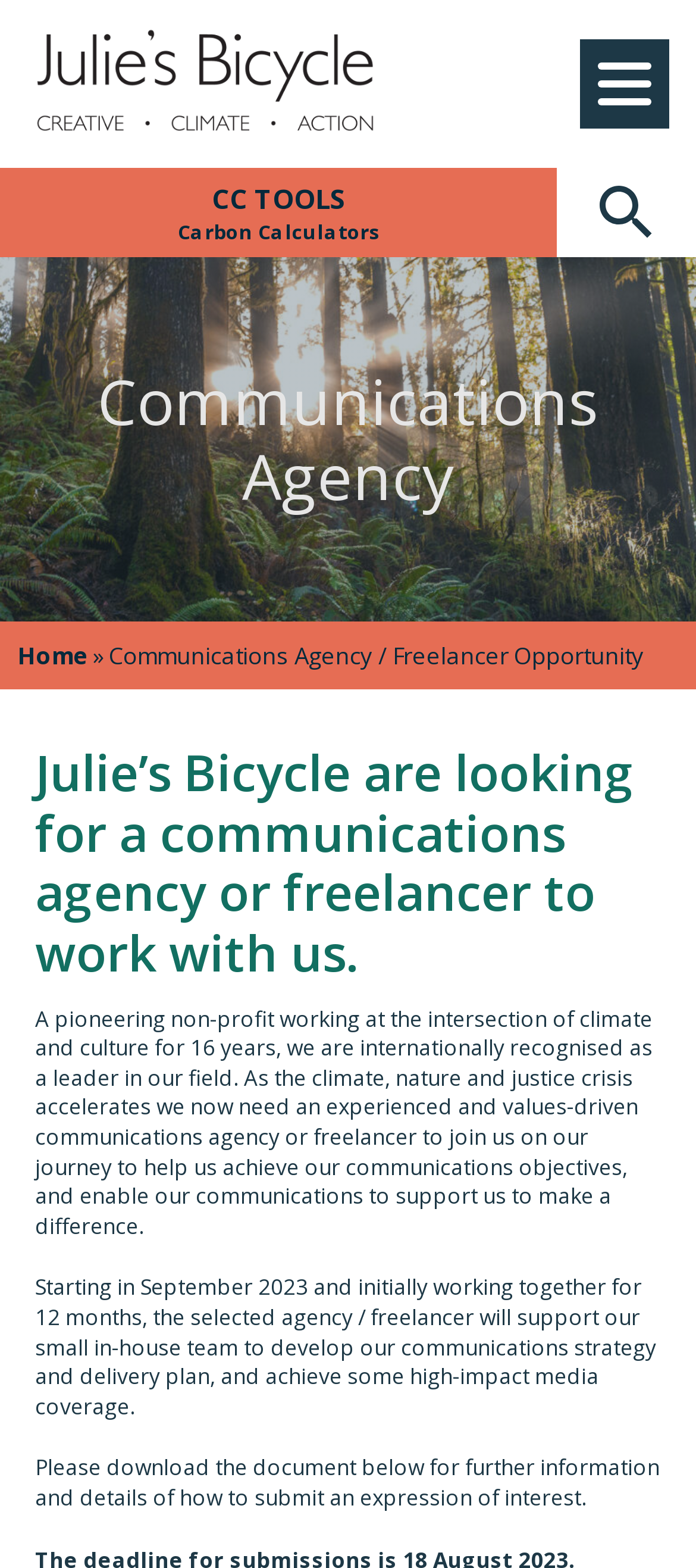By analyzing the image, answer the following question with a detailed response: What is required to submit an expression of interest?

To submit an expression of interest, one needs to download the document mentioned in the webpage content, which provides further information and details on how to submit an expression of interest.